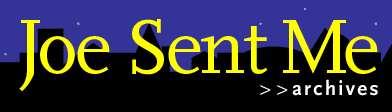Explain the details of the image comprehensively.

The image features a stylized banner with the bold yellow text "Joe Sent Me," set against a rich blue background that evokes a nighttime sky. The design incorporates a sense of whimsy and nostalgia, reminiscent of classic travel themes. Below the title, there is a navigation link labeled ">> archives," inviting users to explore past content related to travel. This visual element likely serves as a logo or header for a section of the website, hinting at its focus on travel experiences and memories. Overall, the image captures a sense of adventure and exploration, aligning with the content found at BizTraveLife.com.